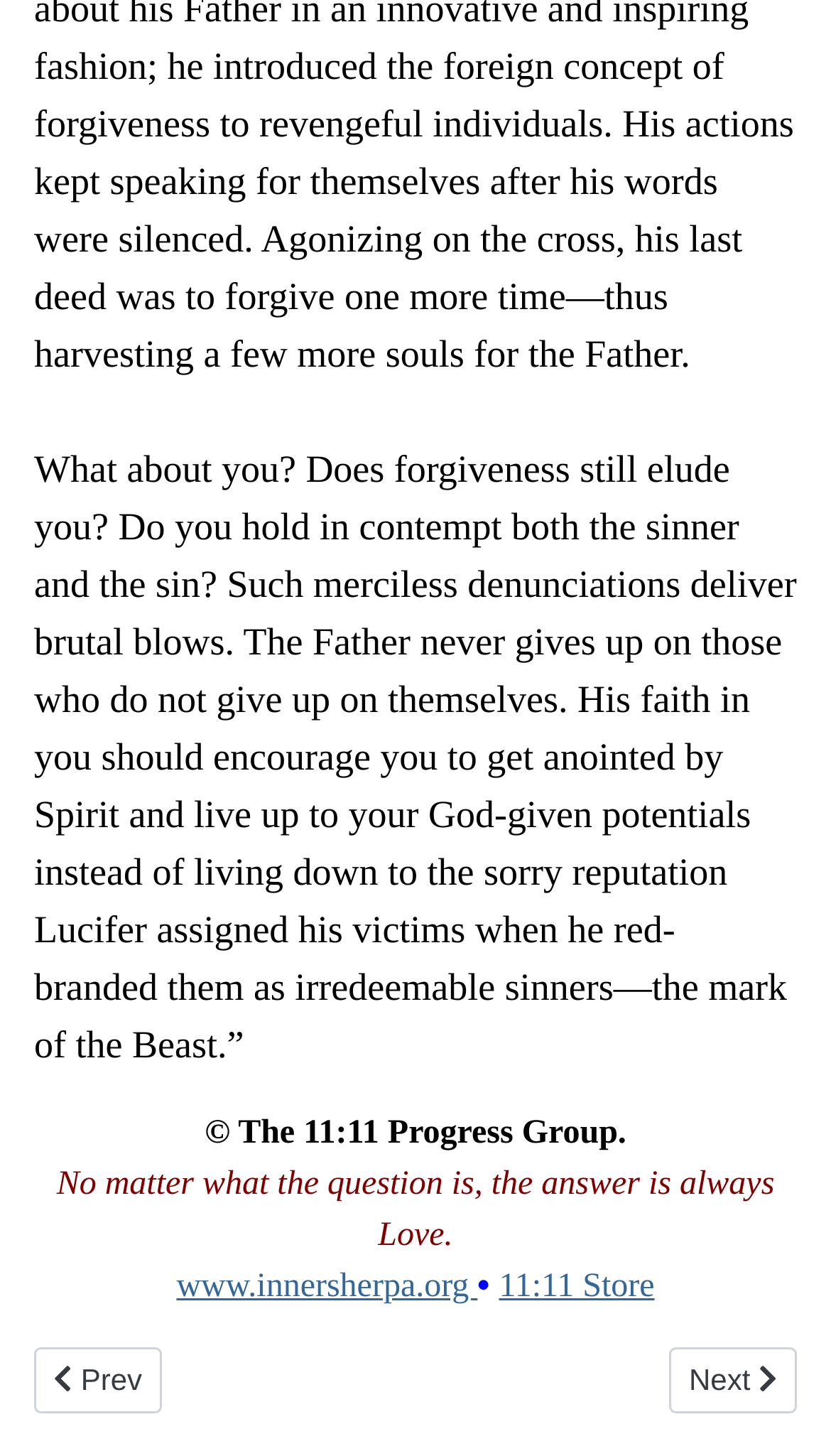Please use the details from the image to answer the following question comprehensively:
What is the theme of the article?

The theme of the article can be inferred from the text content, which talks about forgiveness, sin, and redemption. The text also mentions the Father and the Spirit, indicating a religious or spiritual context.